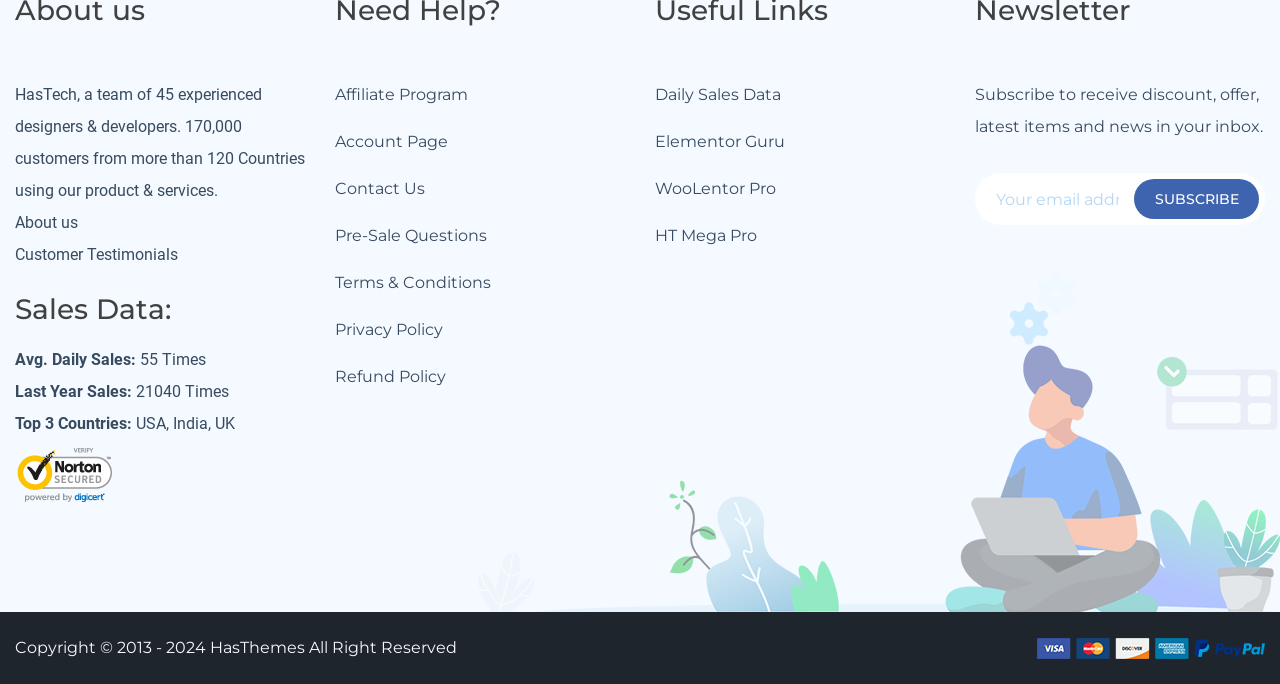By analyzing the image, answer the following question with a detailed response: What are the top 3 countries?

The answer can be found in the StaticText elements 'Top 3 Countries:' and 'USA, India, UK' which are located near the 'Sales Data:' heading.